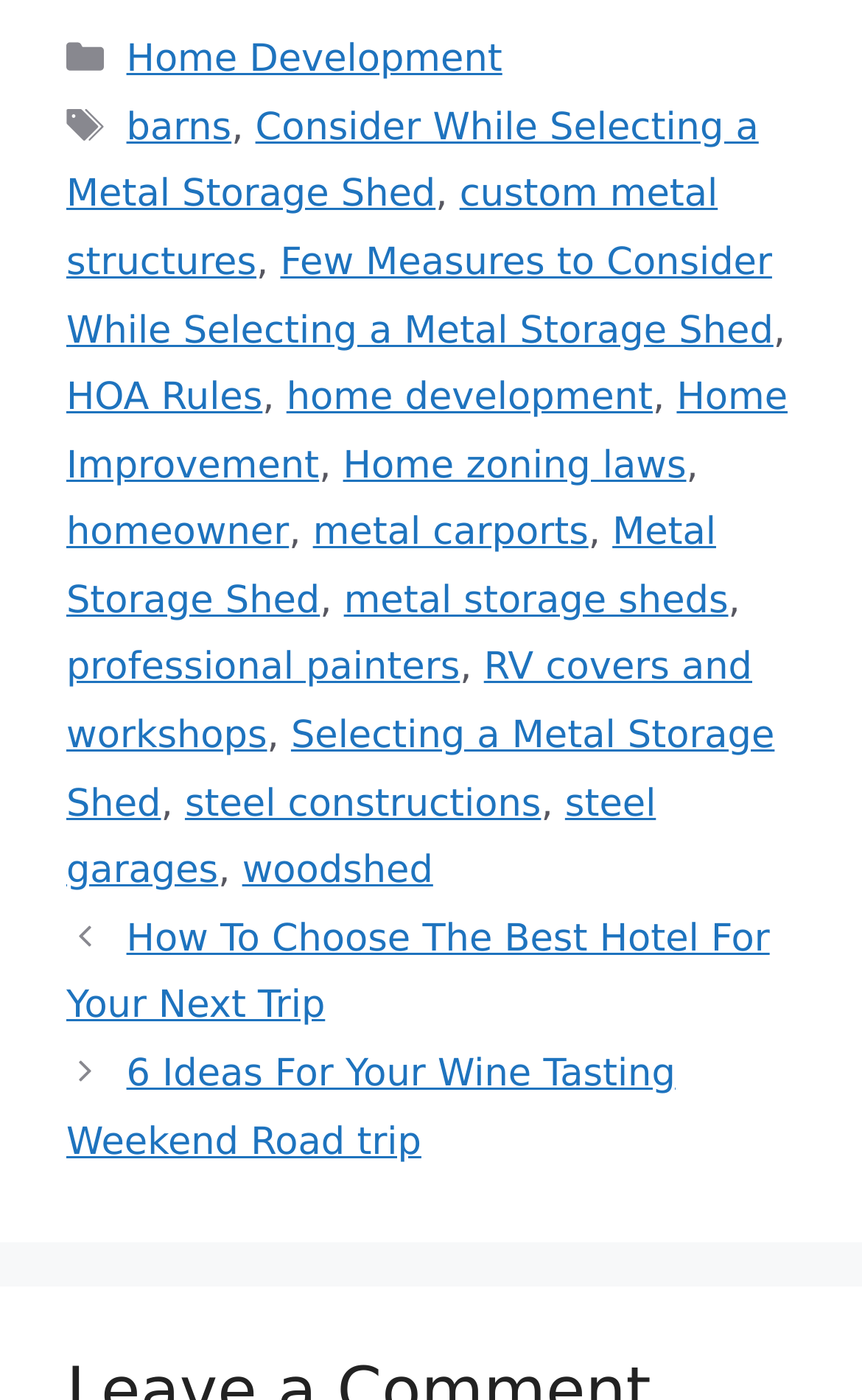Please identify the coordinates of the bounding box that should be clicked to fulfill this instruction: "Click on the 'Home Development' link".

[0.147, 0.027, 0.583, 0.059]